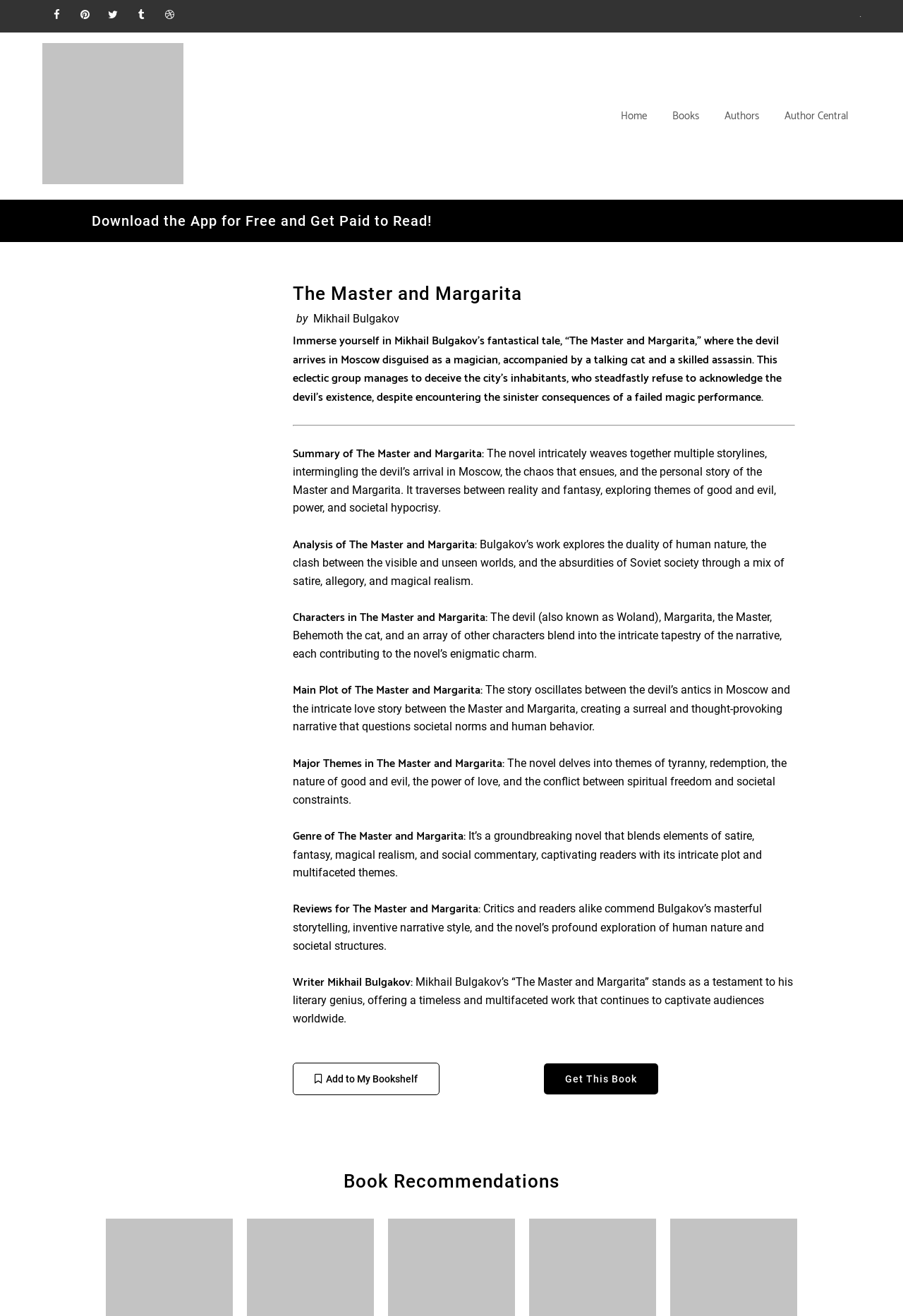What is the main plot of the book?
Answer the question based on the image using a single word or a brief phrase.

The story of the Master and Margarita